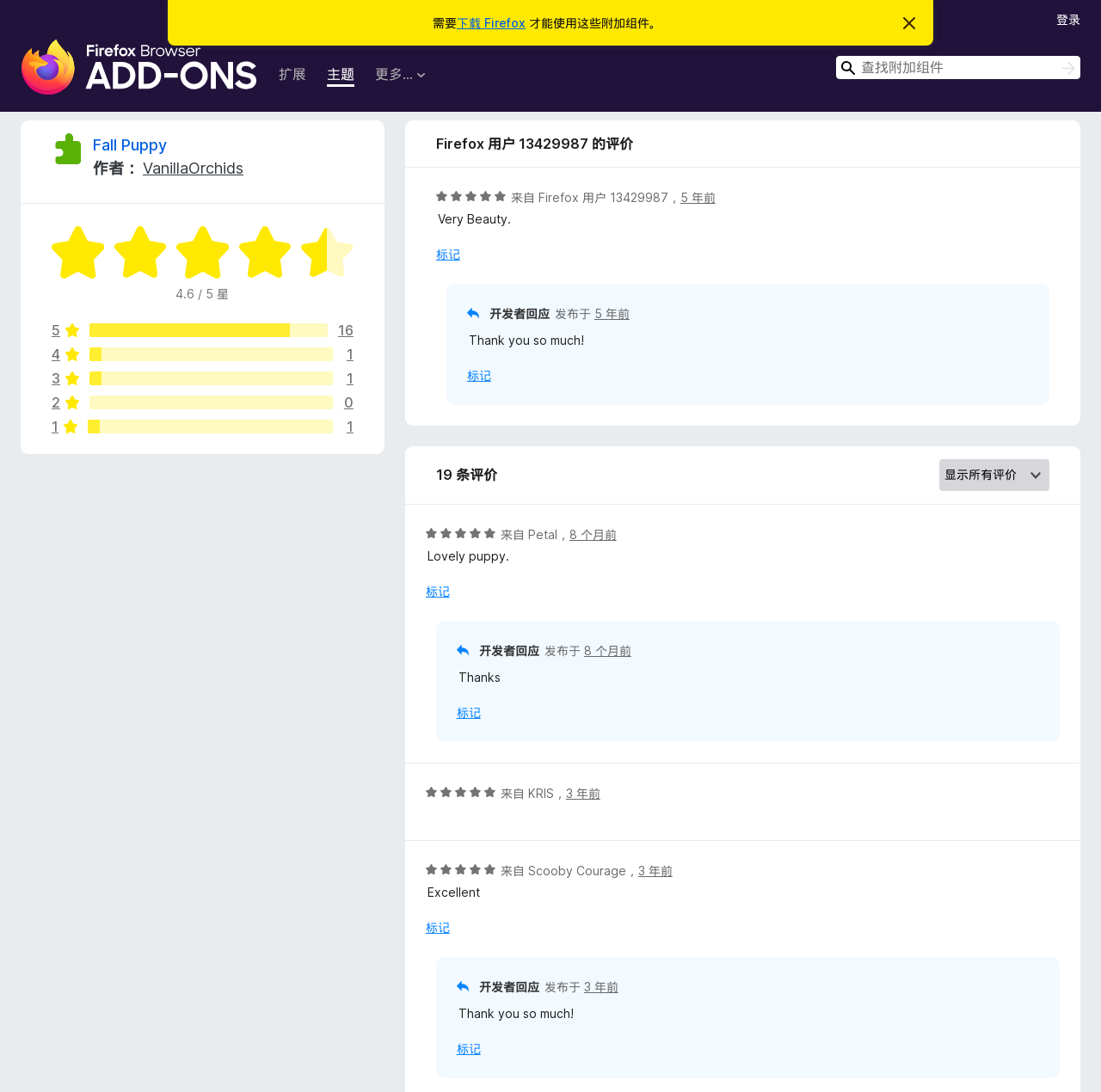Use the details in the image to answer the question thoroughly: 
What is the name of the author of Fall Puppy?

I found the name of the author by looking at the heading 'Fall Puppy 作者： VanillaOrchids'.